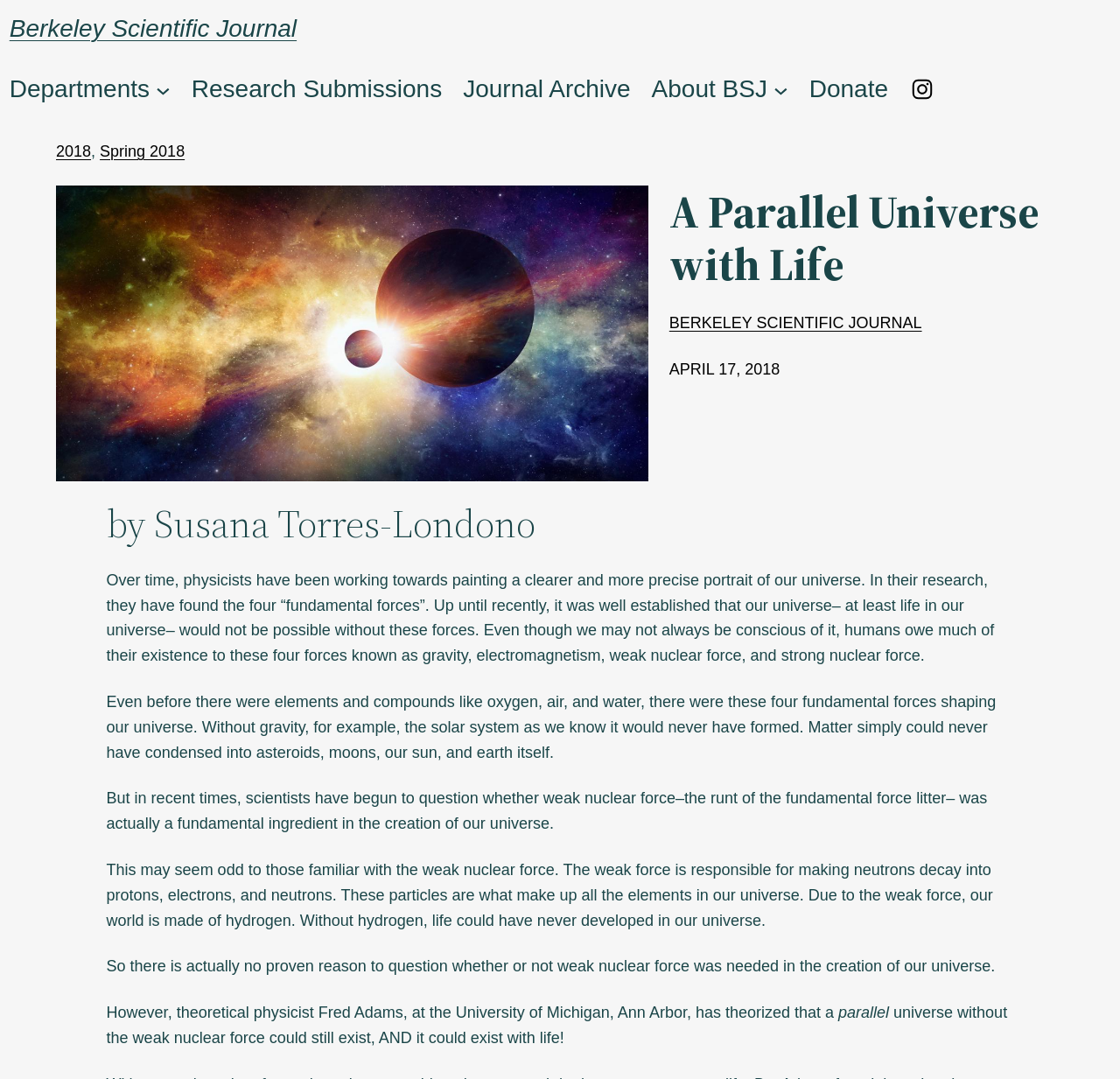Provide the bounding box coordinates of the section that needs to be clicked to accomplish the following instruction: "Click on the 'About BSJ' link."

[0.582, 0.064, 0.685, 0.101]